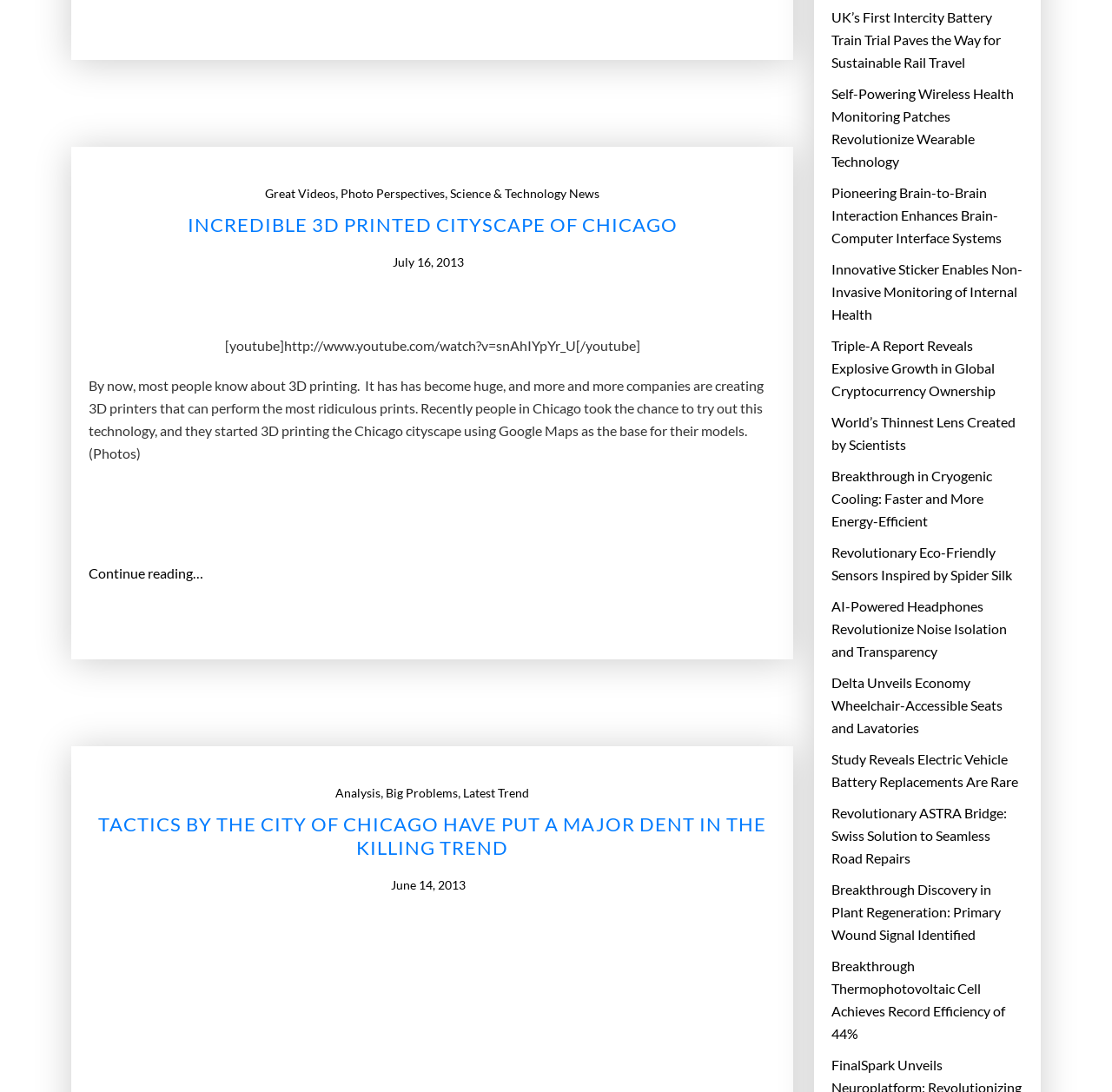Please give a succinct answer using a single word or phrase:
What is the title of the first article?

INCREDIBLE 3D PRINTED CITYSCAPE OF CHICAGO